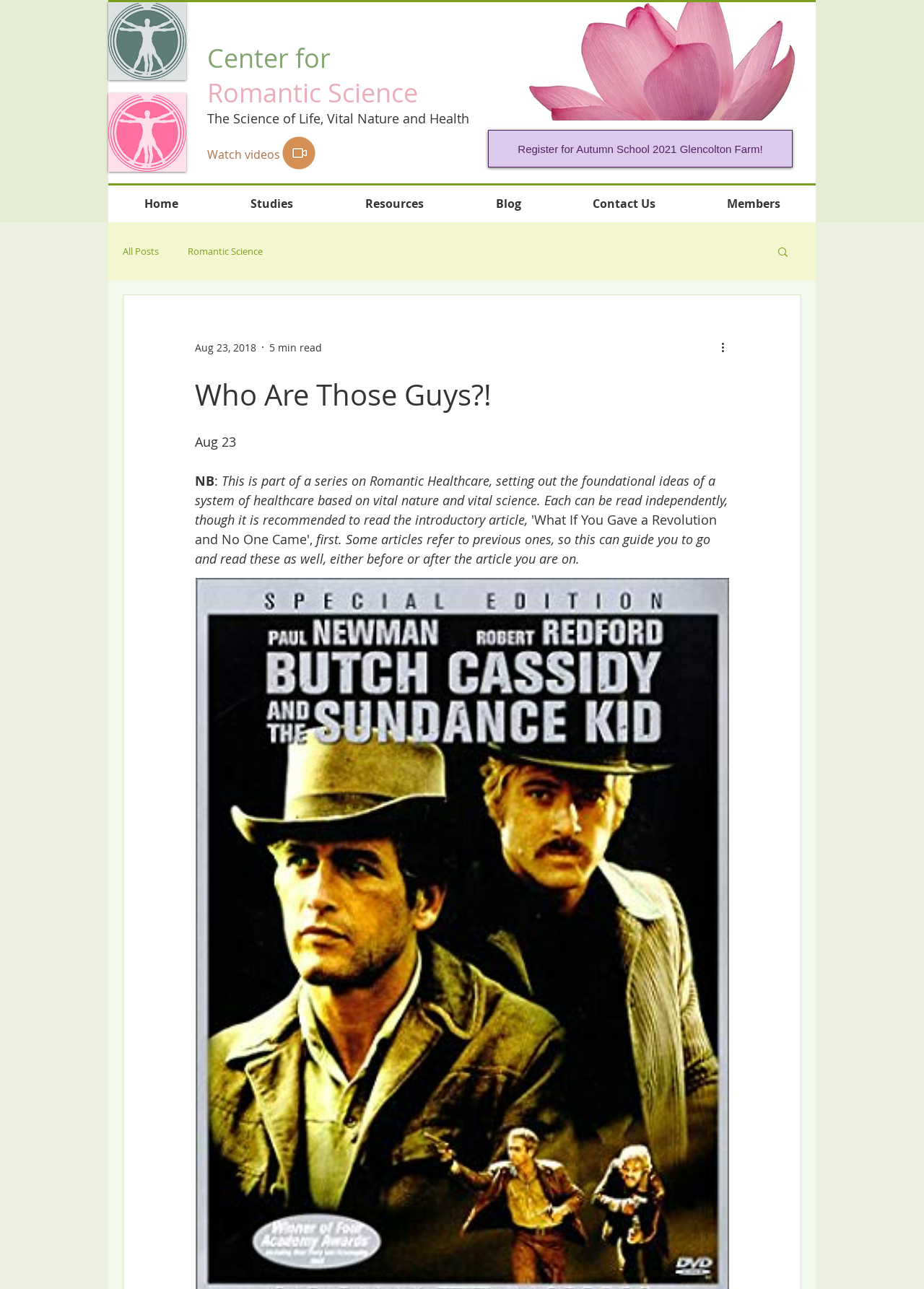What is the navigation menu for?
Using the image, give a concise answer in the form of a single word or short phrase.

To access different sections of the website